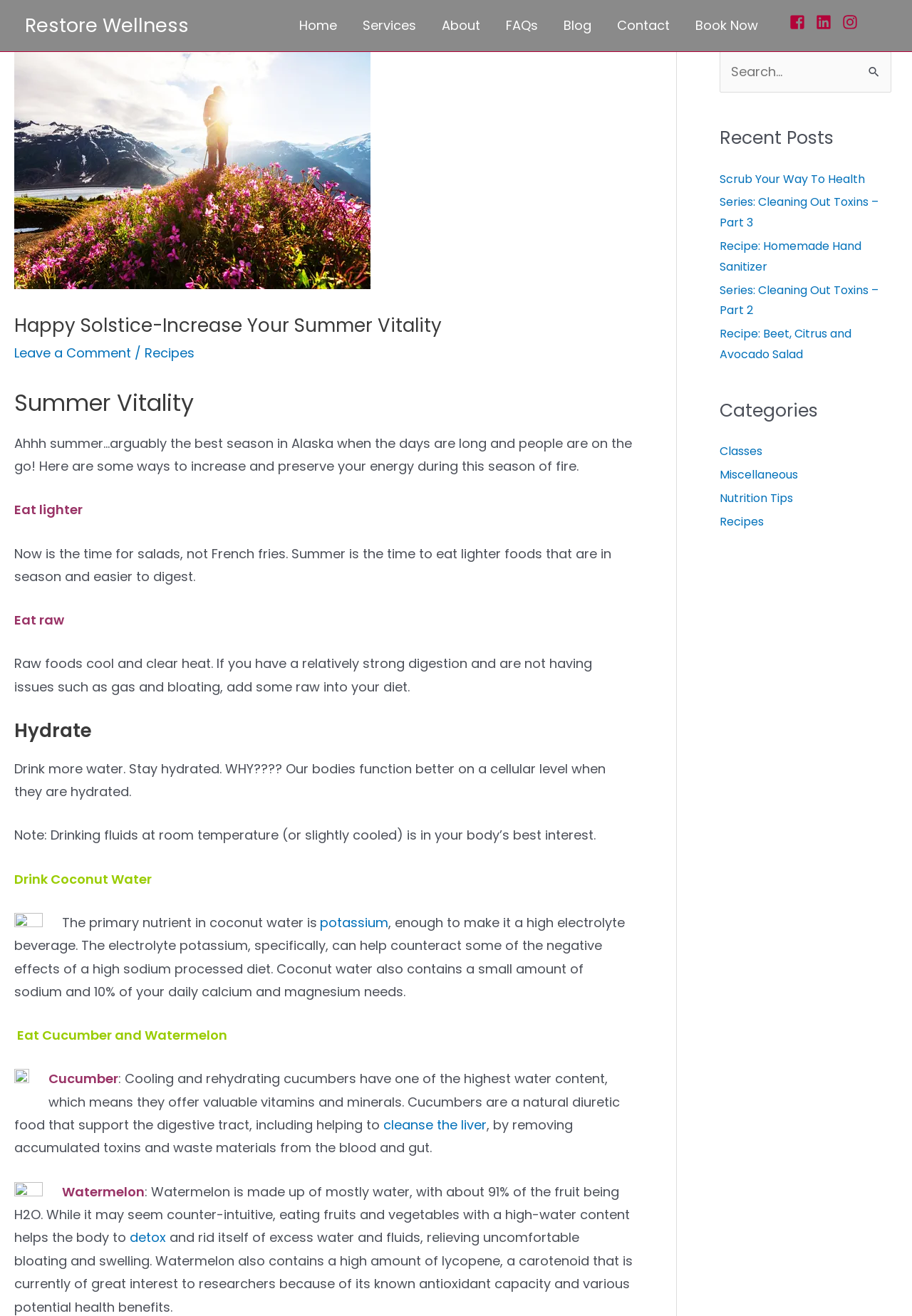Present a detailed account of what is displayed on the webpage.

This webpage is about increasing and preserving energy during the summer season in Alaska. At the top, there is a navigation bar with links to "Home", "Services", "About", "FAQs", "Blog", "Contact", and "Book Now". Below the navigation bar, there is a header section with a title "Happy Solstice-Increase Your Summer Vitality" and a link to "Leave a Comment". 

On the left side of the page, there is a section with a heading "Summer Vitality" followed by a paragraph of text describing the importance of eating lighter and preserving energy during the summer season. Below this section, there are several subheadings, including "Eat lighter", "Eat raw", "Hydrate", and "Drink Coconut Water", each with a brief description and tips on how to increase energy.

On the right side of the page, there are three complementary sections. The first section has a search bar with a button to search for specific topics. The second section has a heading "Recent Posts" with links to several recent blog posts, including "Scrub Your Way To Health" and "Recipe: Homemade Hand Sanitizer". The third section has a heading "Categories" with links to different categories, including "Classes", "Miscellaneous", "Nutrition Tips", and "Recipes".

At the top right corner of the page, there are social media links to Facebook, LinkedIn, and Instagram.